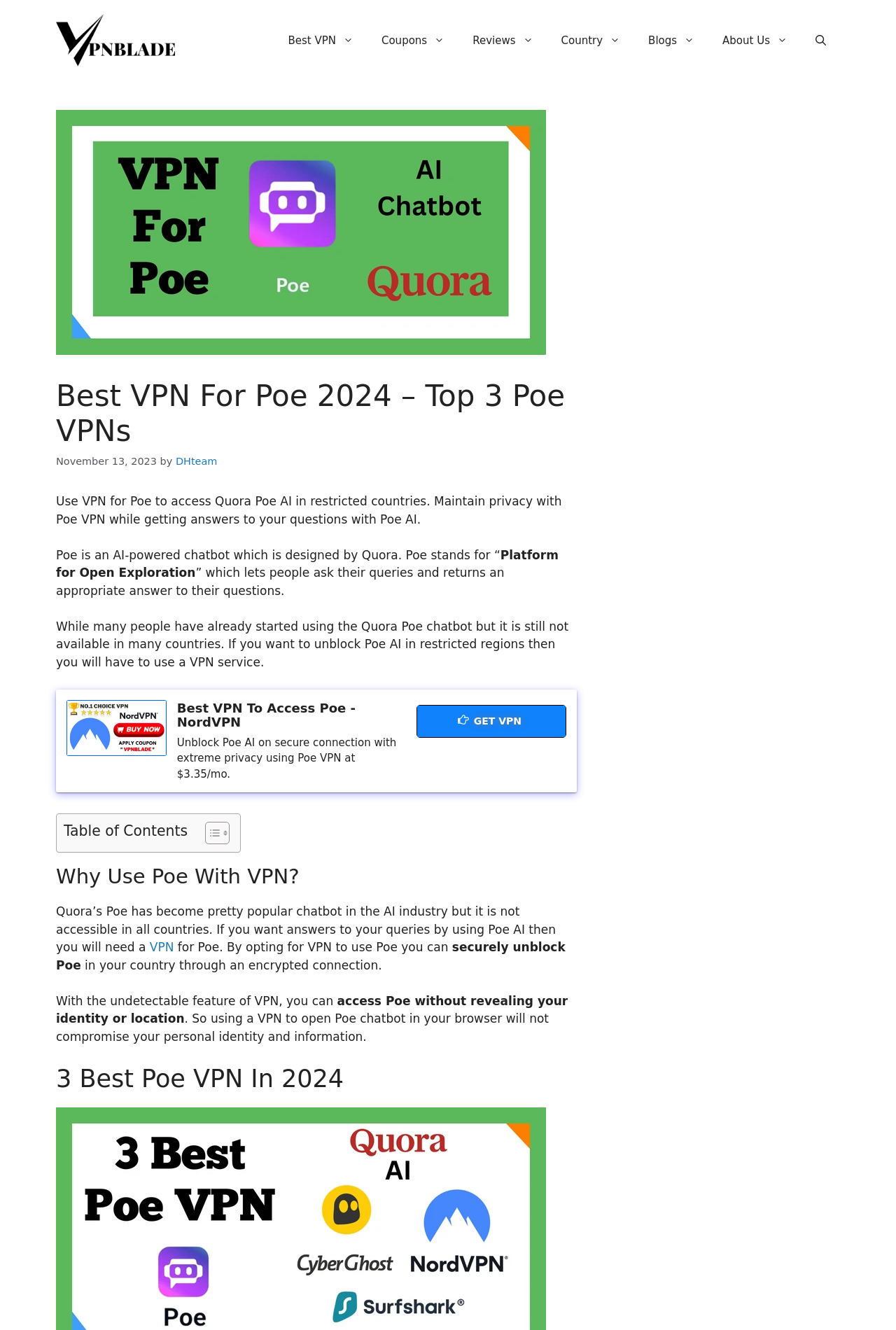Determine the bounding box coordinates of the region to click in order to accomplish the following instruction: "Click the HOME link". Provide the coordinates as four float numbers between 0 and 1, specifically [left, top, right, bottom].

None